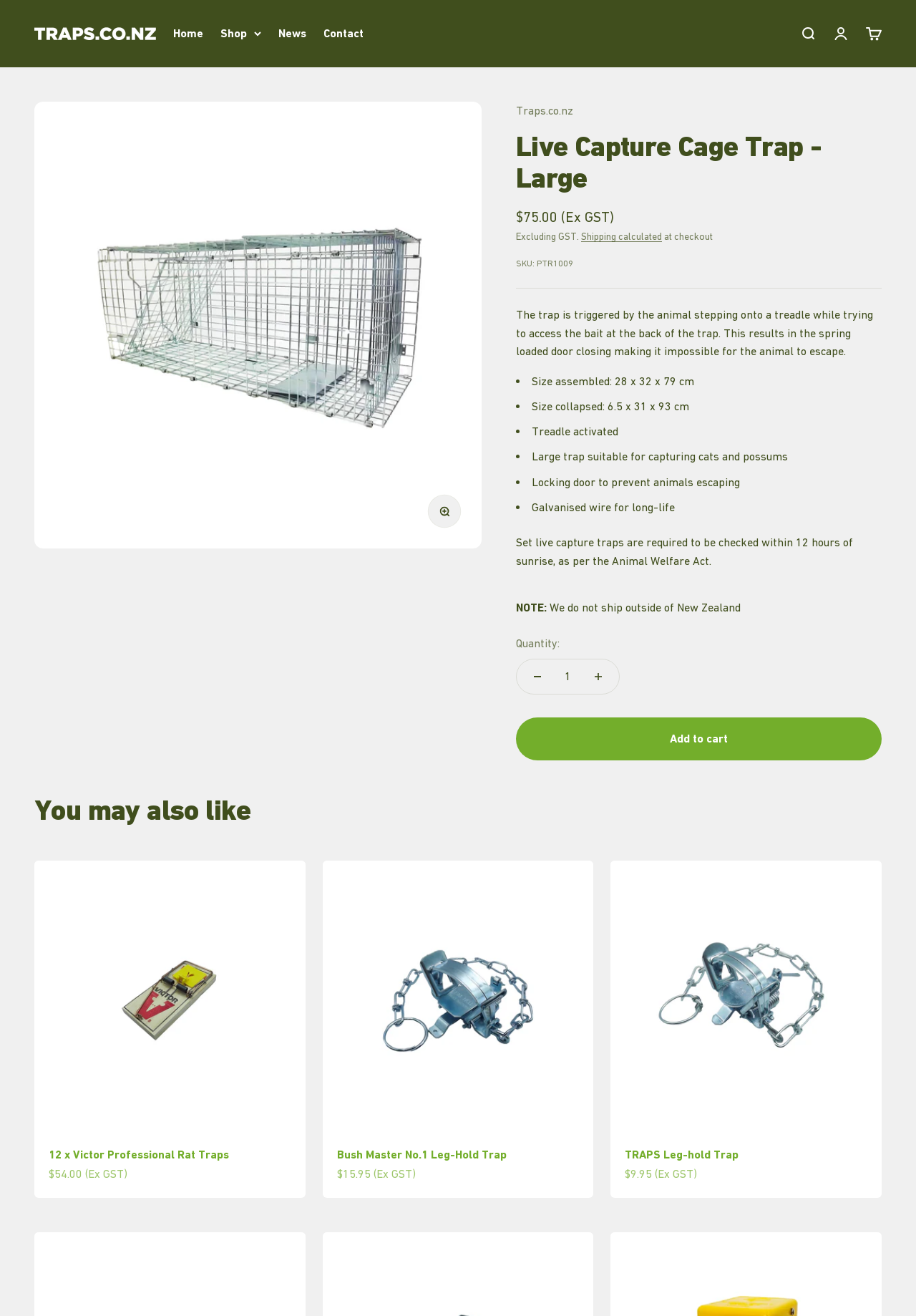Please identify the bounding box coordinates of the clickable element to fulfill the following instruction: "Open the search drawer". The coordinates should be four float numbers between 0 and 1, i.e., [left, top, right, bottom].

[0.873, 0.019, 0.891, 0.031]